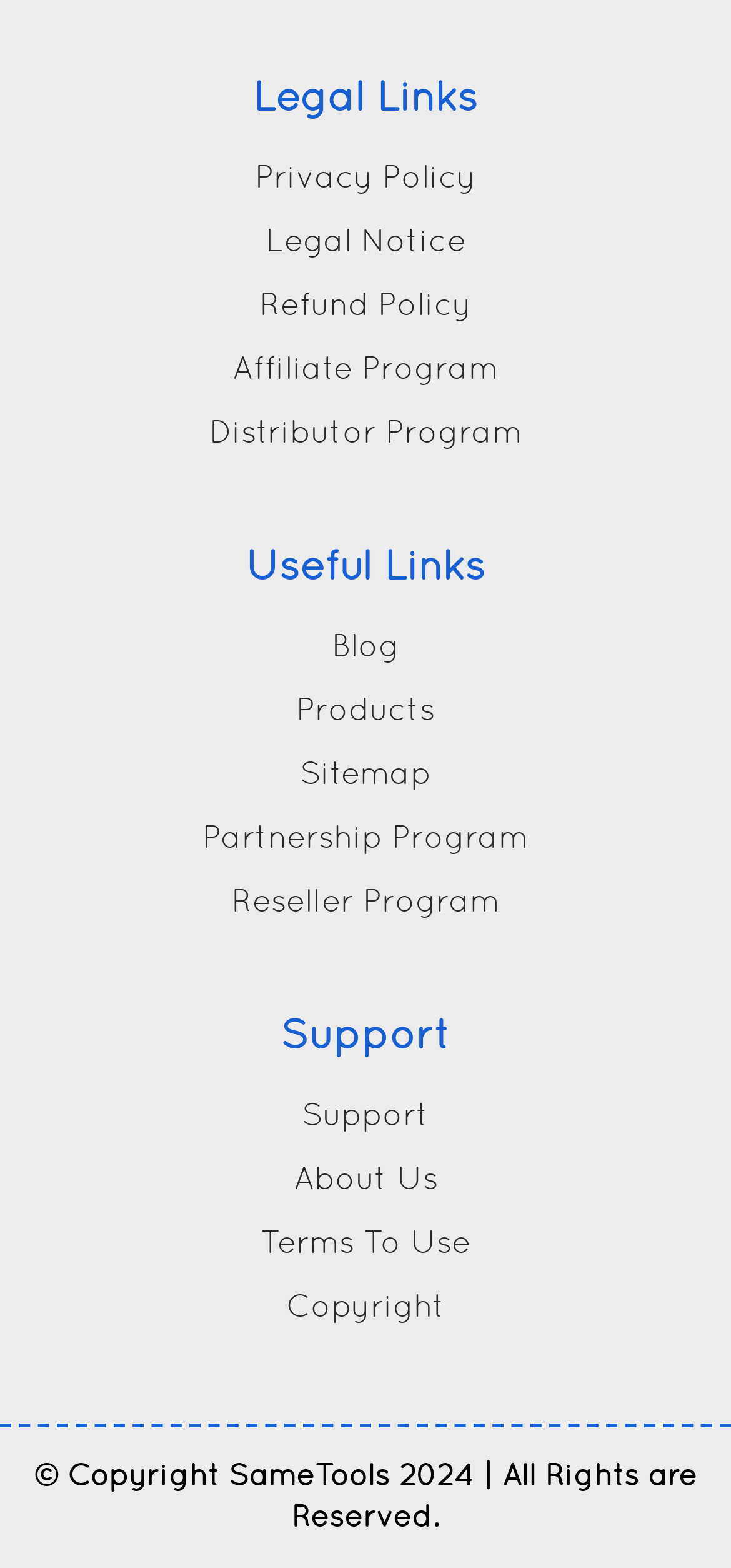Identify the bounding box coordinates of the part that should be clicked to carry out this instruction: "Study Bible verses by topic".

None